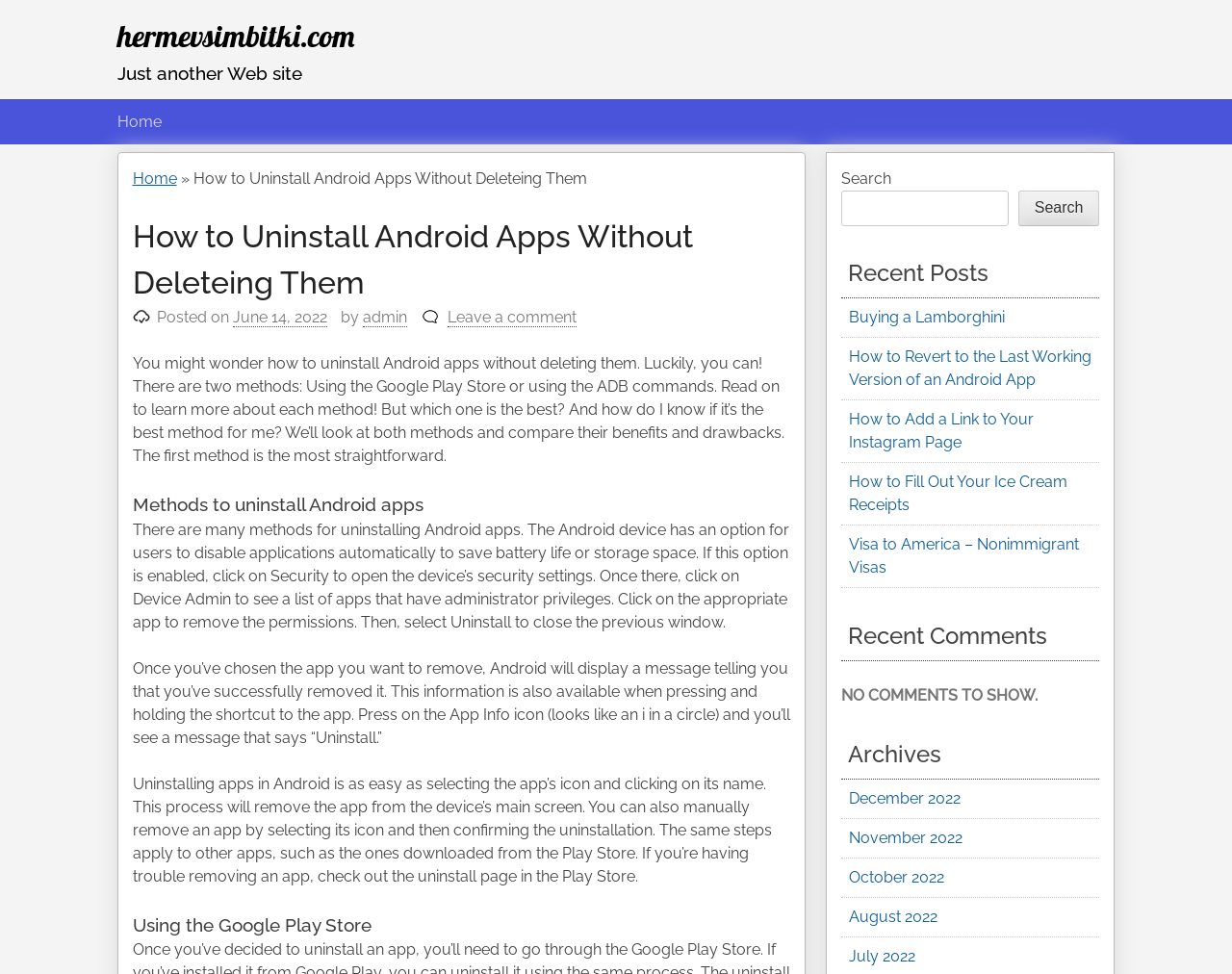Respond to the question below with a single word or phrase:
How many methods to uninstall Android apps are mentioned?

Two